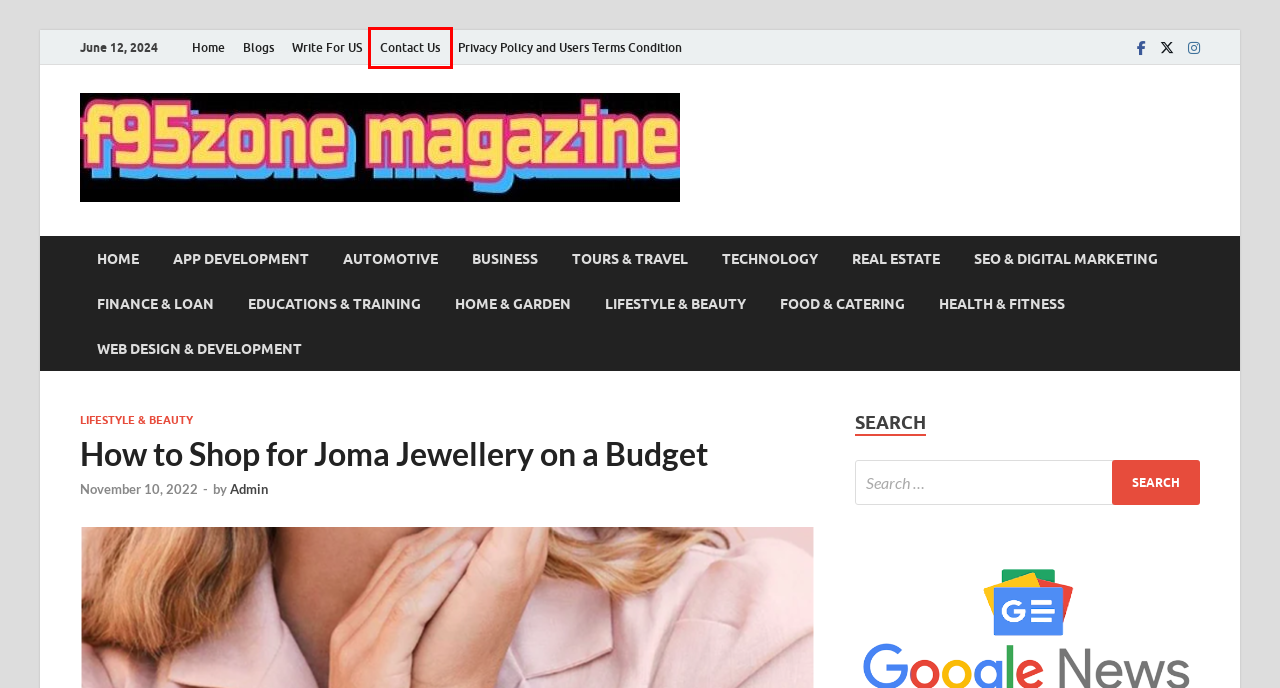Examine the screenshot of a webpage with a red rectangle bounding box. Select the most accurate webpage description that matches the new webpage after clicking the element within the bounding box. Here are the candidates:
A. F95zone Magazine - F95zone | Latest magazine, Articles and Blogs
B. SEO & Digital Marketing Archives - F95zone Magazine
C. Health & Fitness Archives - F95zone Magazine
D. Contact Us - F95zone Magazine
E. Food & Catering Archives - F95zone Magazine
F. Lifestyle & Beauty Archives - F95zone Magazine
G. Automotive Archives - F95zone Magazine
H. Write For US - F95zone Magazine

D